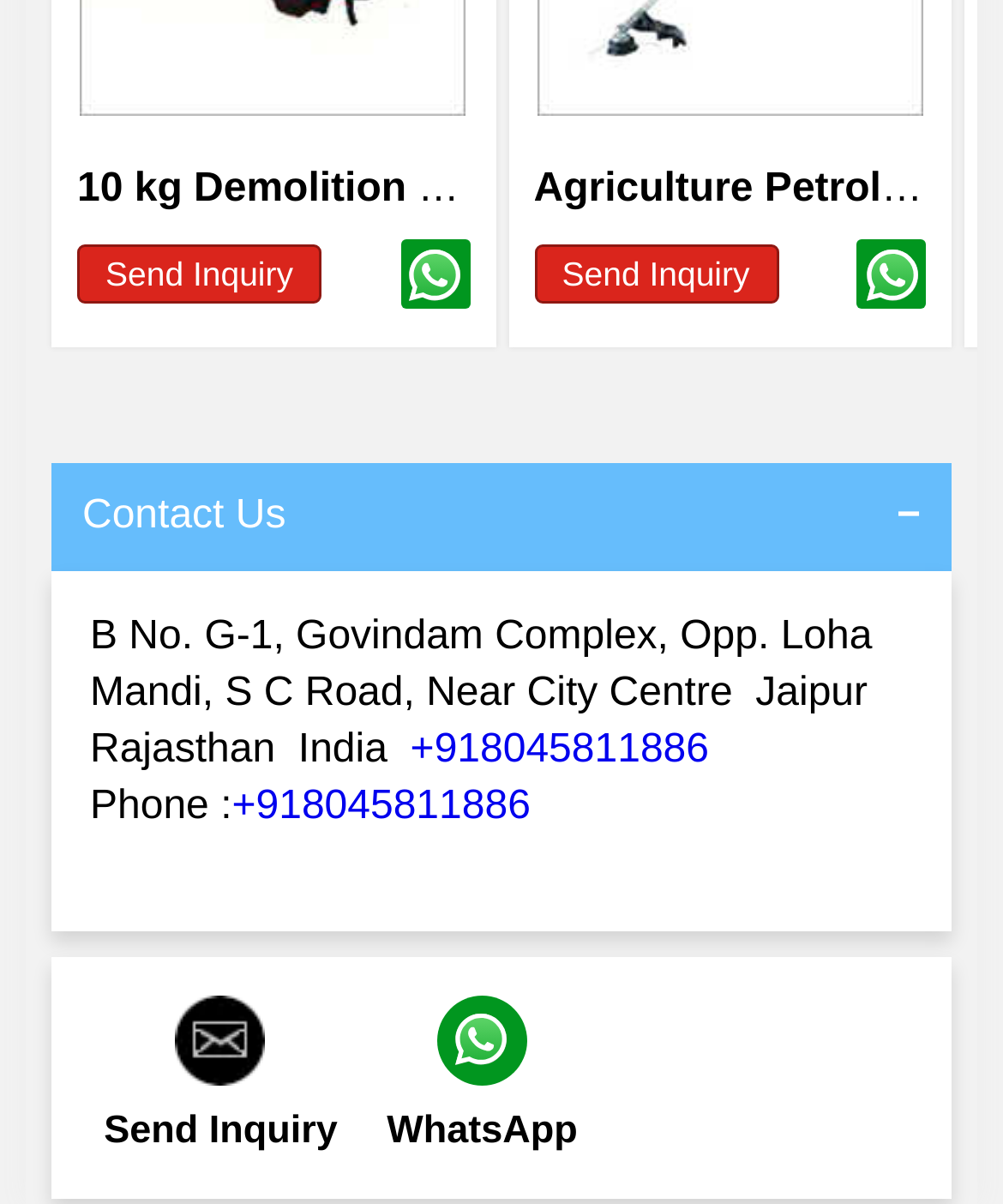Determine the bounding box coordinates of the area to click in order to meet this instruction: "Click the '10 kg Demolition Hammer' link".

[0.077, 0.139, 0.581, 0.175]